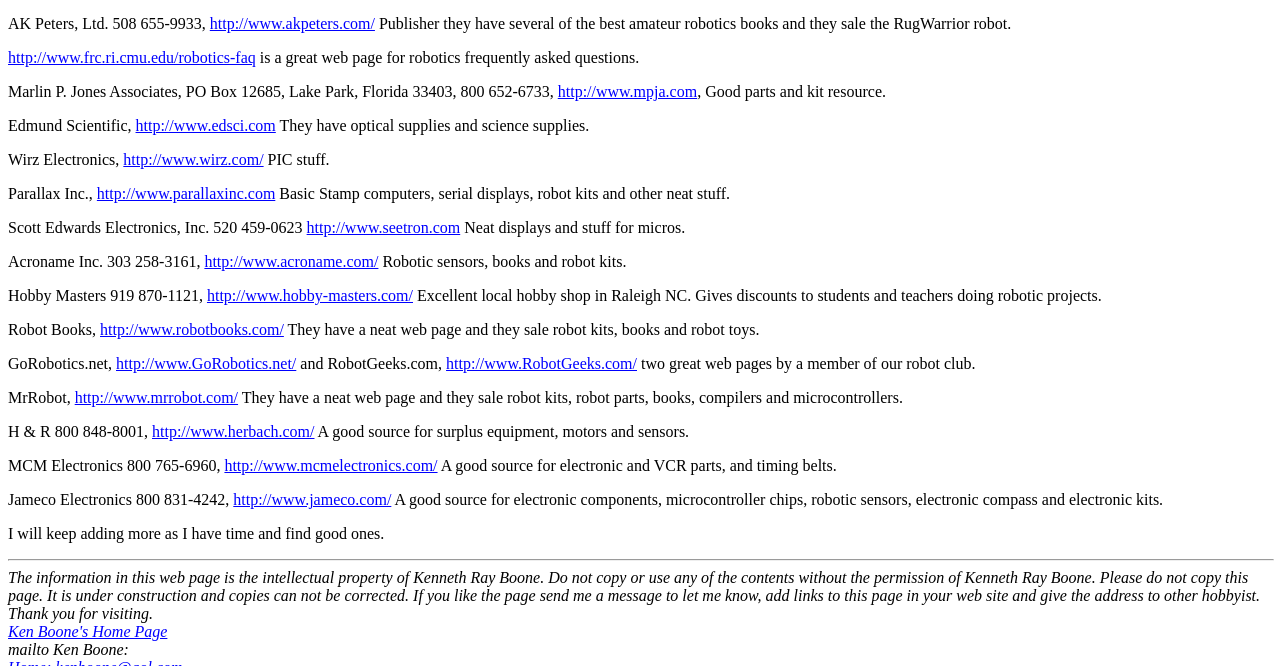Predict the bounding box coordinates for the UI element described as: "Ken Boone's Home Page". The coordinates should be four float numbers between 0 and 1, presented as [left, top, right, bottom].

[0.006, 0.936, 0.131, 0.962]